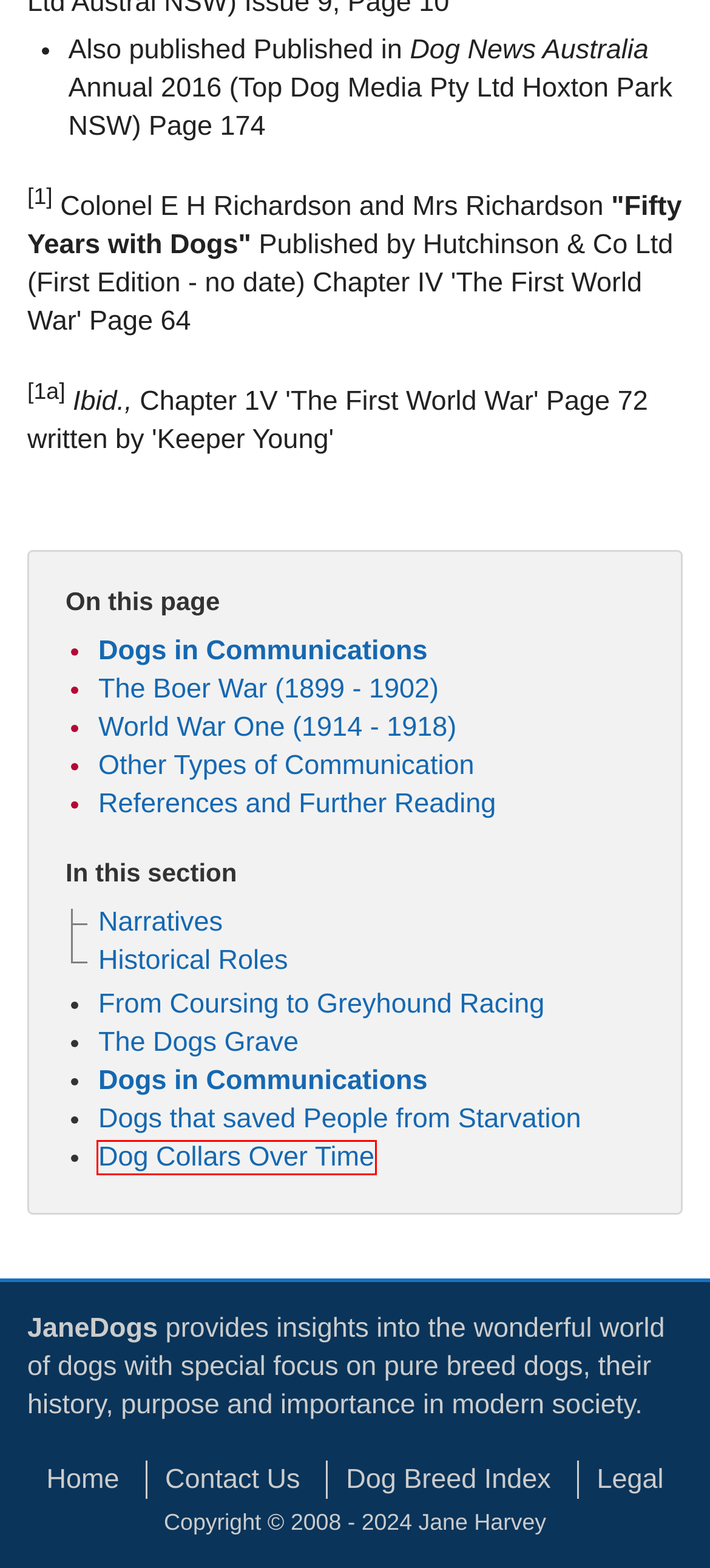Take a look at the provided webpage screenshot featuring a red bounding box around an element. Select the most appropriate webpage description for the page that loads after clicking on the element inside the red bounding box. Here are the candidates:
A. Website Terms and Conditions of Use » JaneDogs
B. Strongfort Airedales (NSW) » JaneDogs
C. From Coursing to Greyhound Racing » JaneDogs
D. Alaskan Malamute and Siberian Husky Comparison » JaneDogs
E. Utility Breeds » JaneDogs
F. Dogs that saved People from Starvation » JaneDogs
G. History of Hounds » JaneDogs
H. Dog Collars Over Time » JaneDogs

H